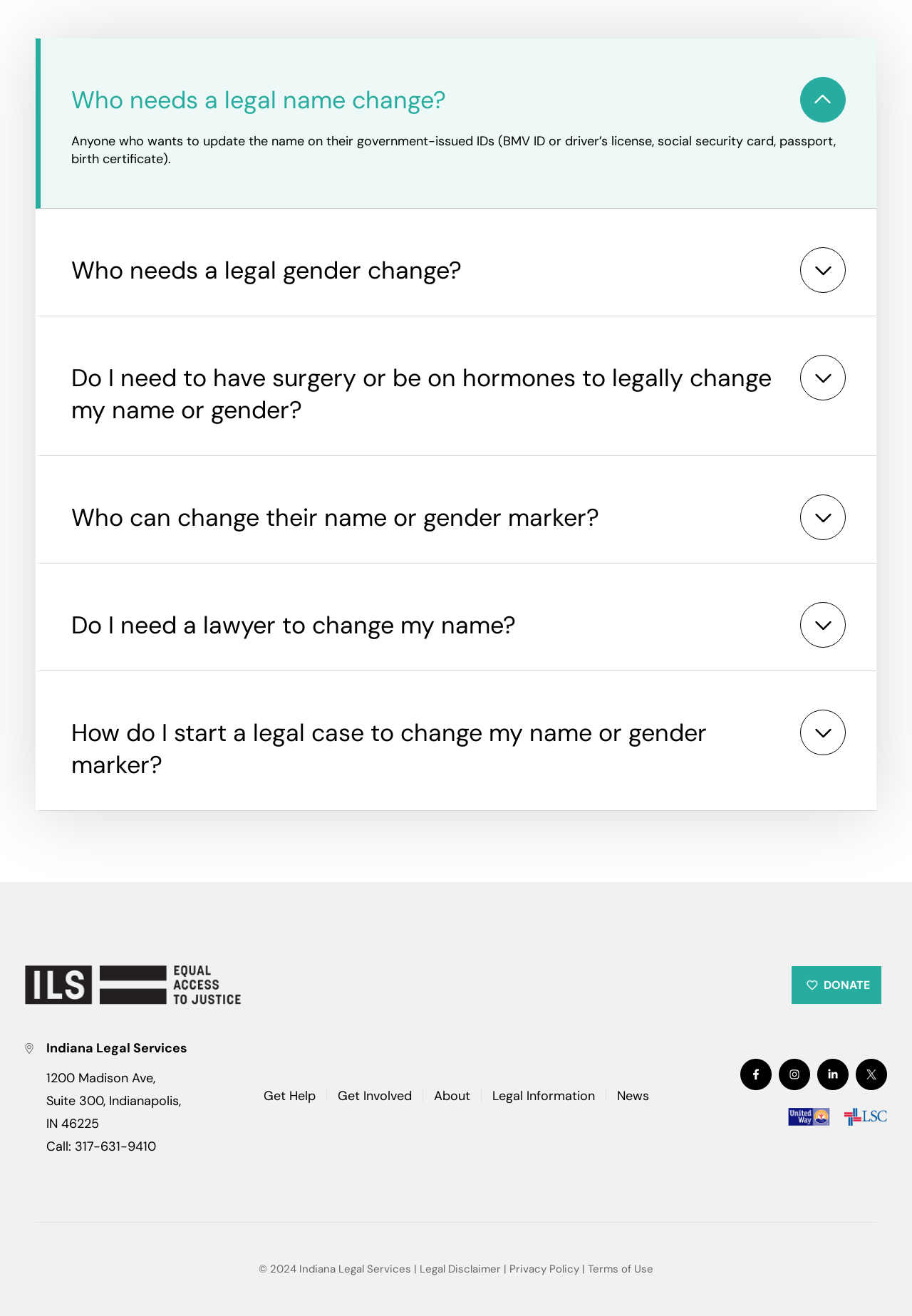Using the element description Terms of Use, predict the bounding box coordinates for the UI element. Provide the coordinates in (top-left x, top-left y, bottom-right x, bottom-right y) format with values ranging from 0 to 1.

[0.645, 0.959, 0.716, 0.97]